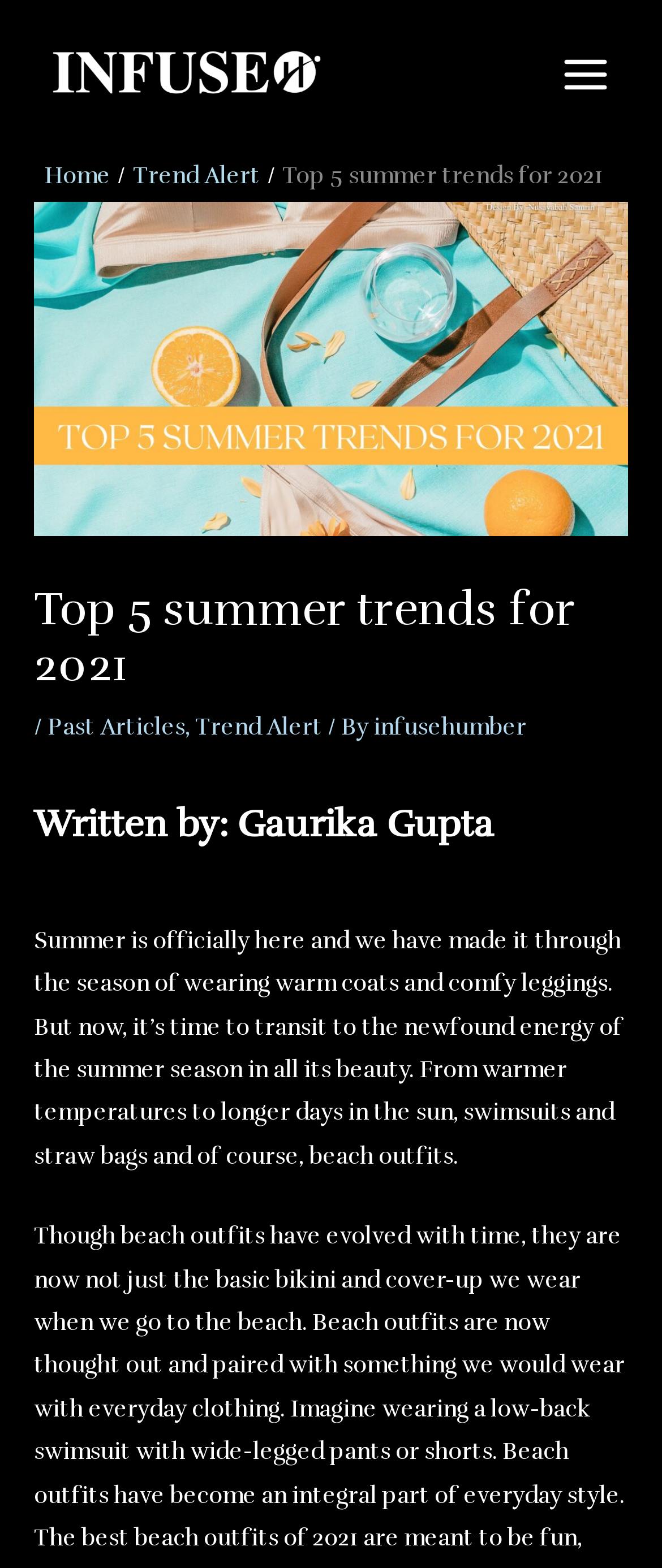How many links are in the breadcrumbs?
Please describe in detail the information shown in the image to answer the question.

I counted the links in the breadcrumbs navigation section, which are 'Home', 'Trend Alert', and the current page 'Top 5 summer trends for 2021'.